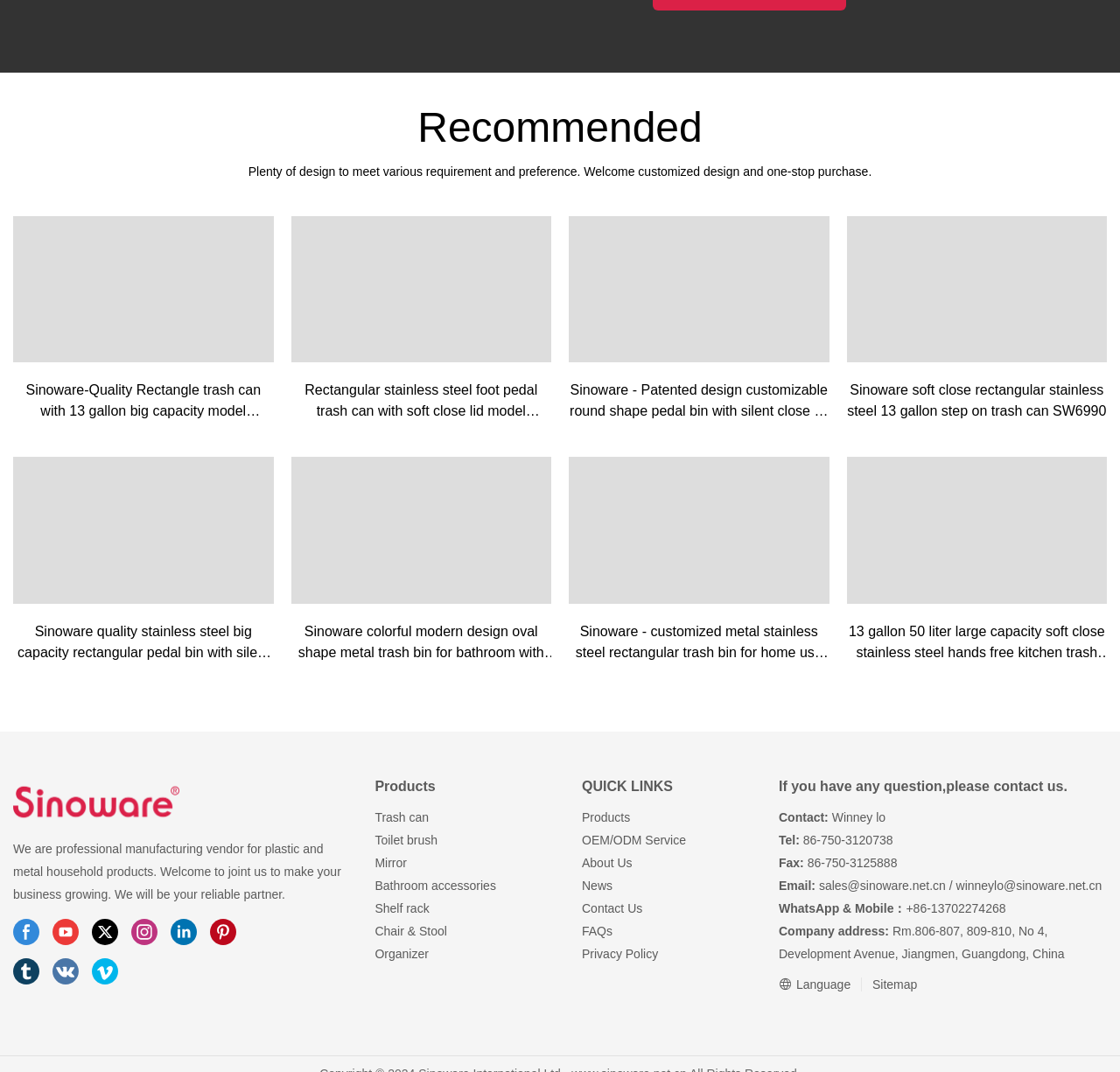What types of products does the company offer?
Offer a detailed and exhaustive answer to the question.

The company offers various products, including trash cans, toilet brushes, mirrors, and other household items, which can be seen from the product links and descriptions on the webpage.